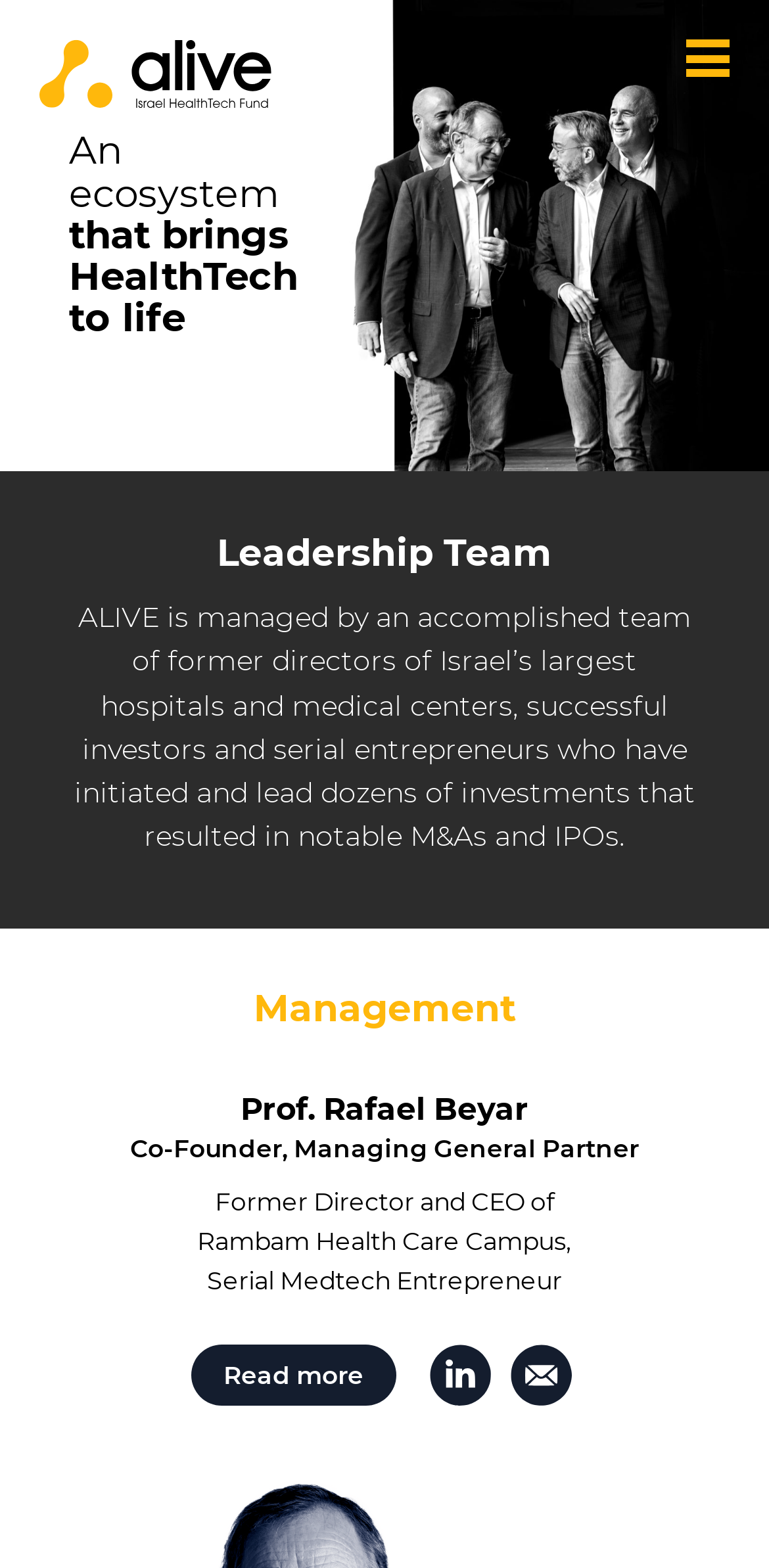How many team members are listed on the webpage?
Refer to the image and provide a one-word or short phrase answer.

At least 1